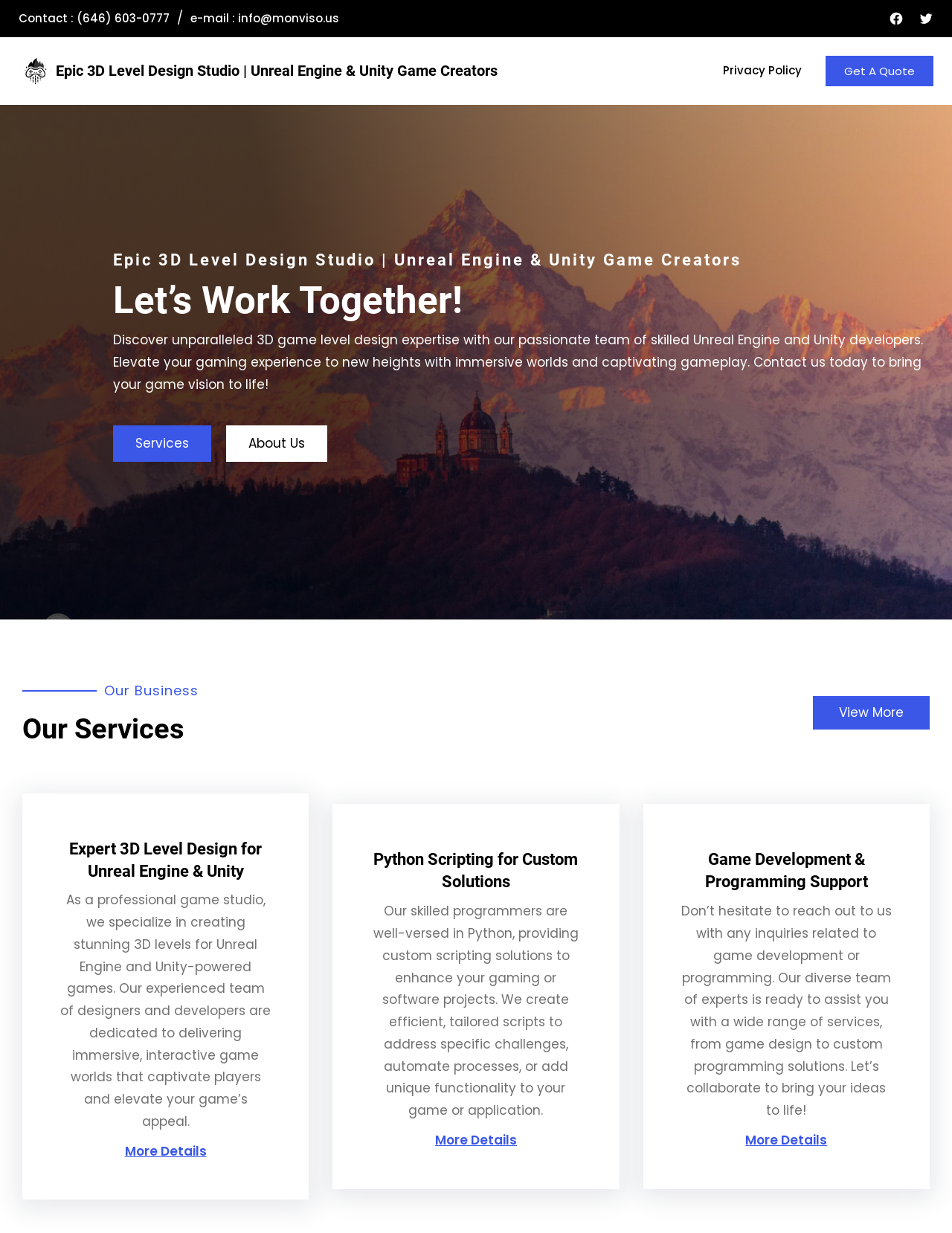Provide a short, one-word or phrase answer to the question below:
What programming language is used for custom solutions?

Python